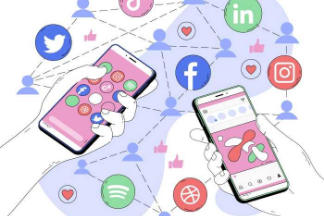What do the surrounding social media icons and user silhouettes illustrate?
Please use the visual content to give a single word or phrase answer.

Interconnectedness of social media